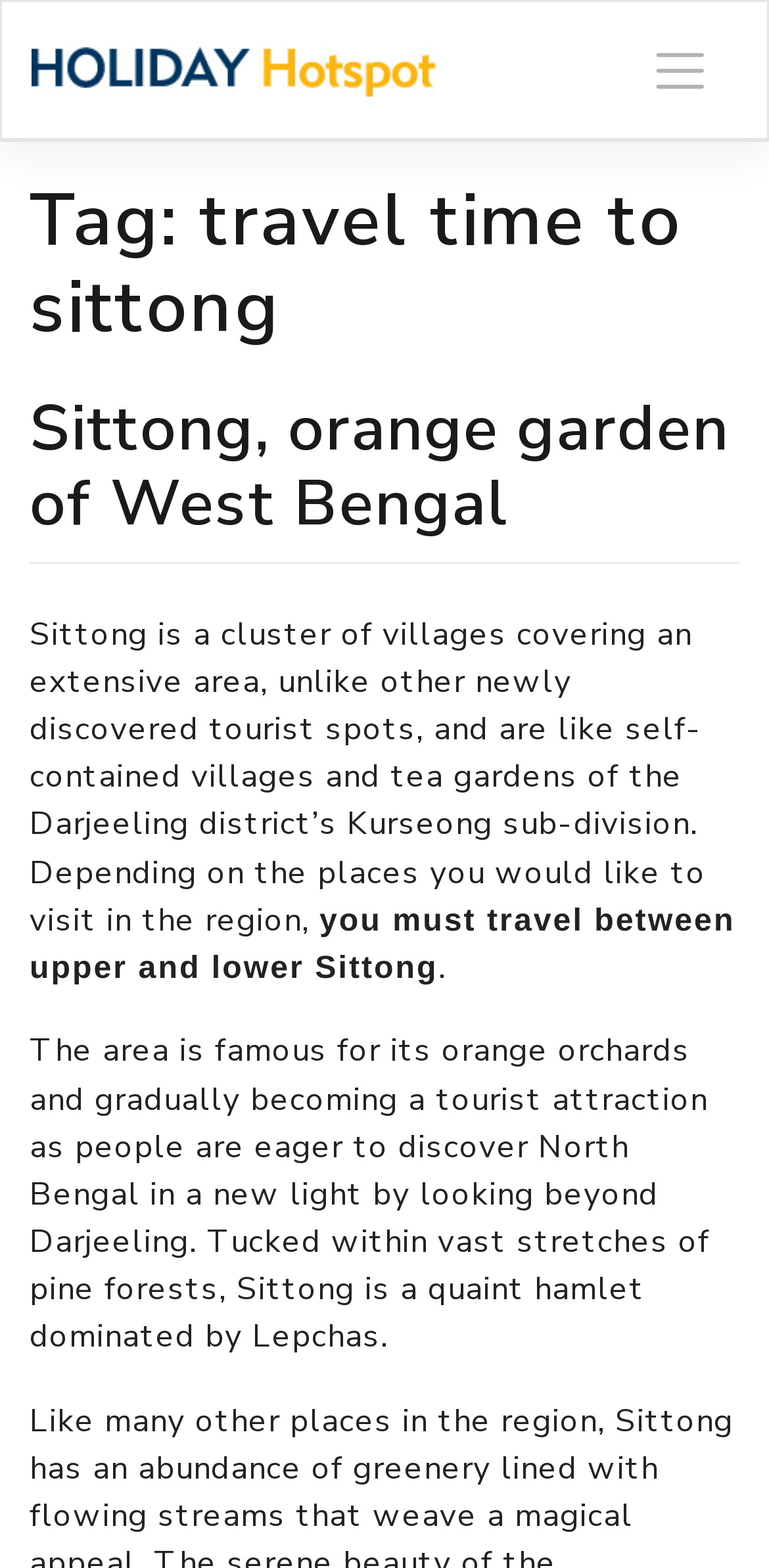Please reply to the following question using a single word or phrase: 
What is Sittong famous for?

orange orchards